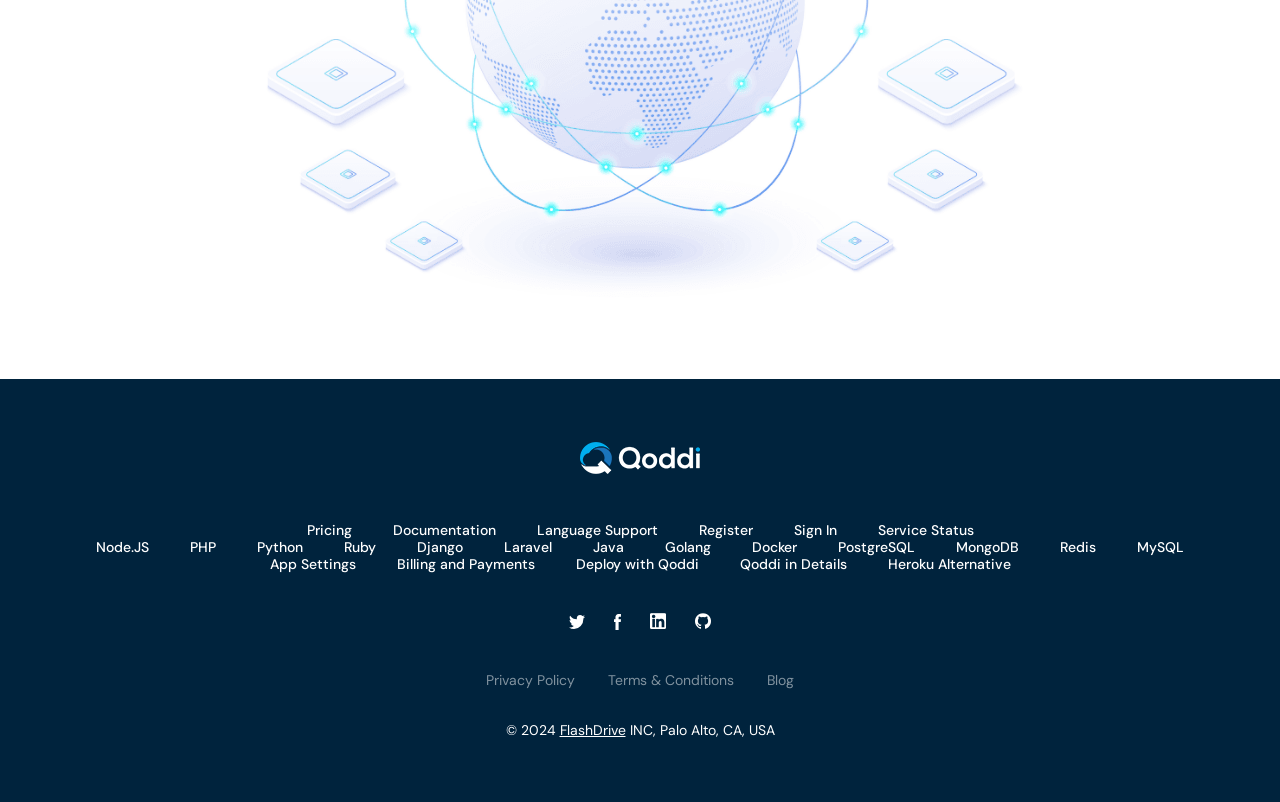Carefully observe the image and respond to the question with a detailed answer:
What is the company name mentioned at the bottom of the webpage?

I found a StaticText element with the text 'INC, Palo Alto, CA, USA' at the bottom of the webpage, which suggests that the company name is FlashDrive INC, located in Palo Alto, CA, USA.